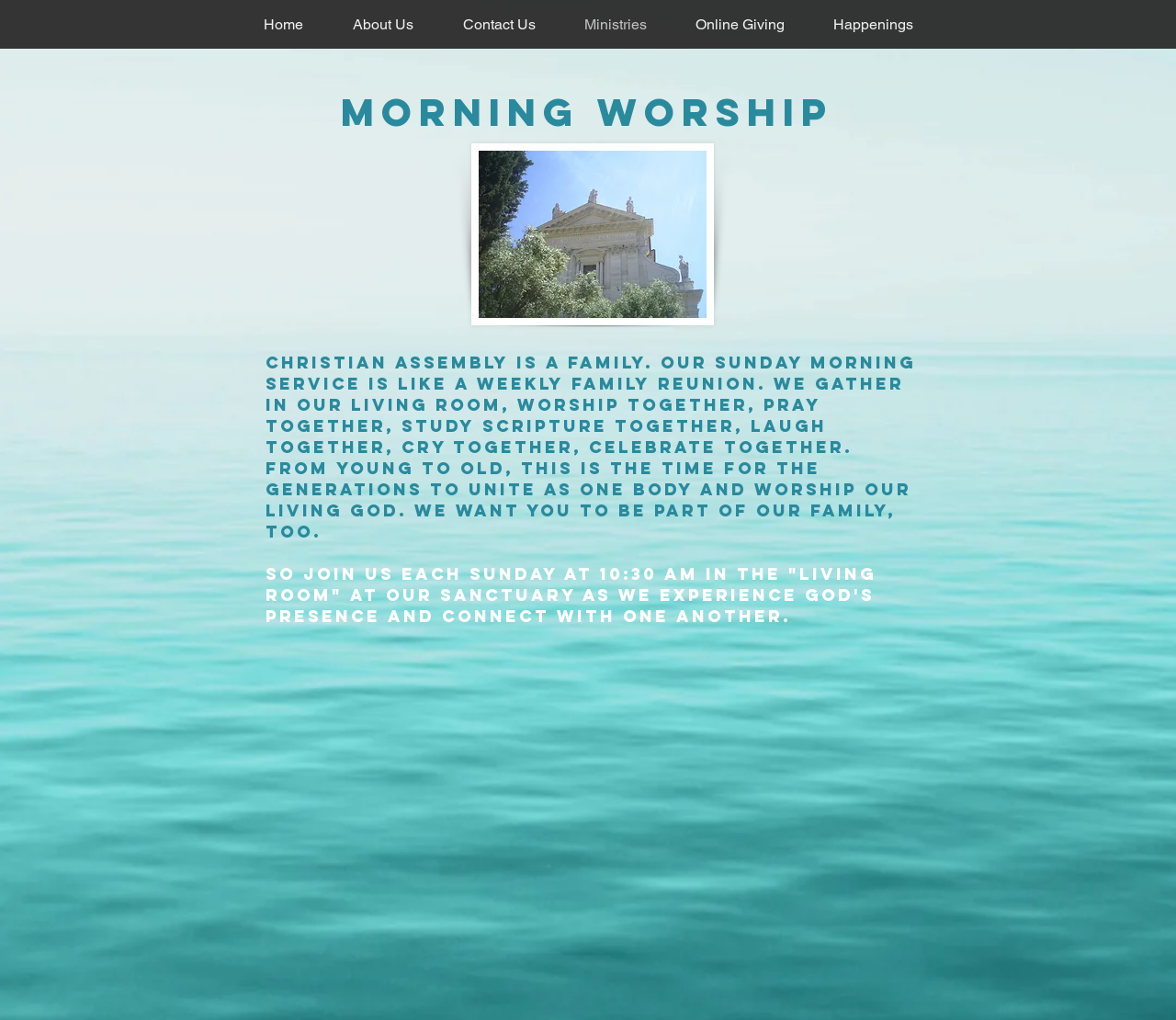Please provide the bounding box coordinates for the UI element as described: "Happenings". The coordinates must be four floats between 0 and 1, represented as [left, top, right, bottom].

[0.688, 0.011, 0.797, 0.037]